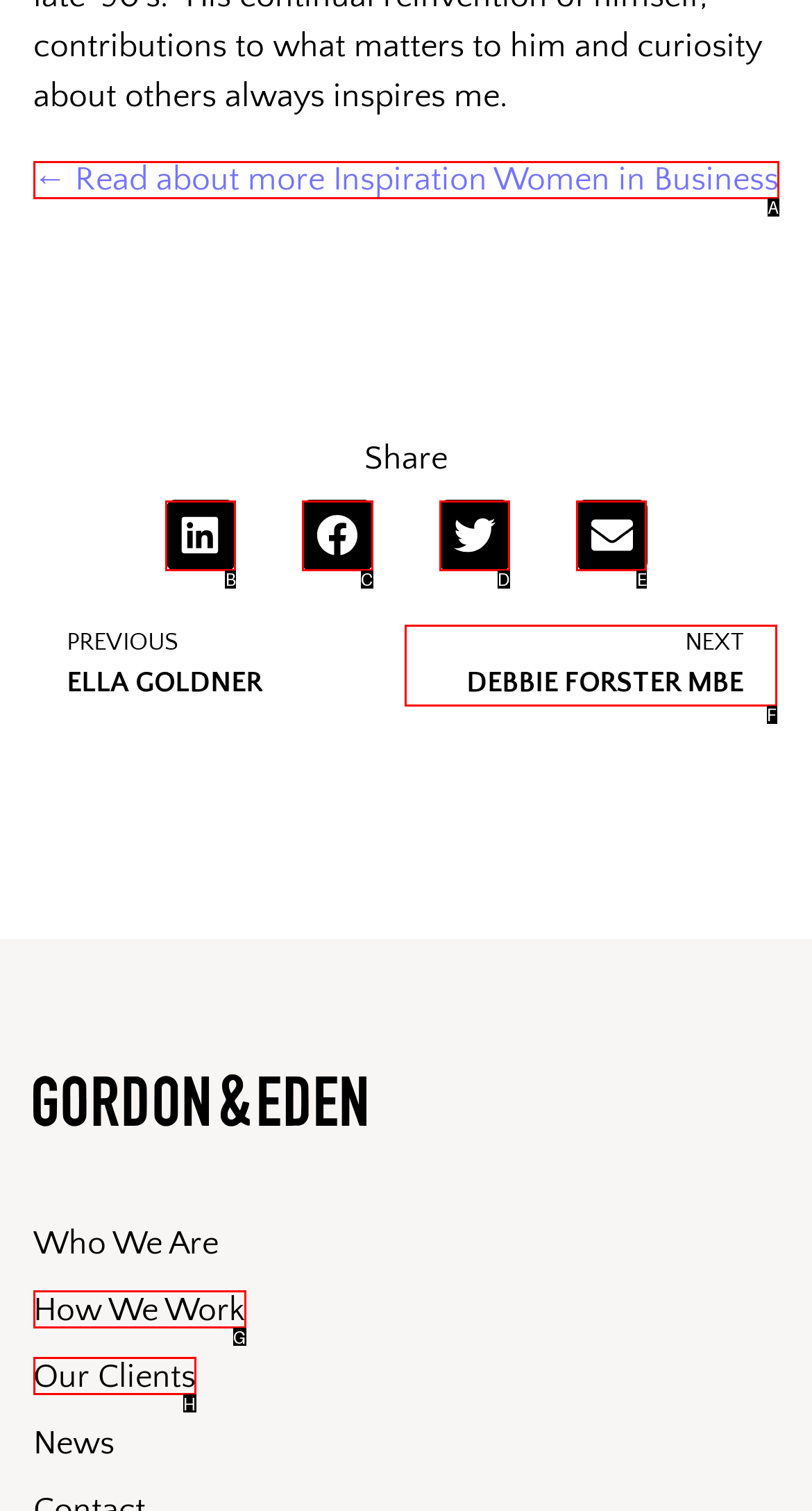Find the HTML element that suits the description: How We Work
Indicate your answer with the letter of the matching option from the choices provided.

G